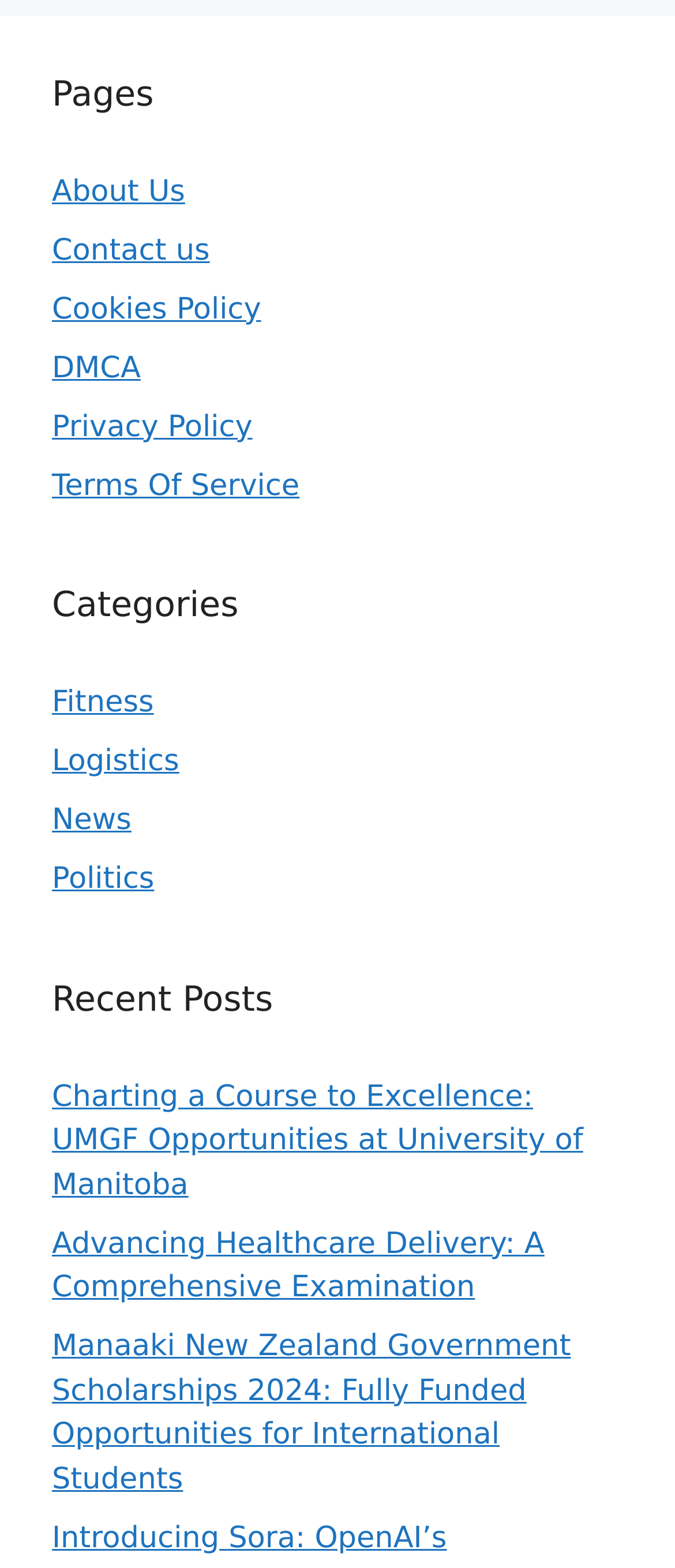Indicate the bounding box coordinates of the element that must be clicked to execute the instruction: "explore News category". The coordinates should be given as four float numbers between 0 and 1, i.e., [left, top, right, bottom].

[0.077, 0.512, 0.195, 0.534]